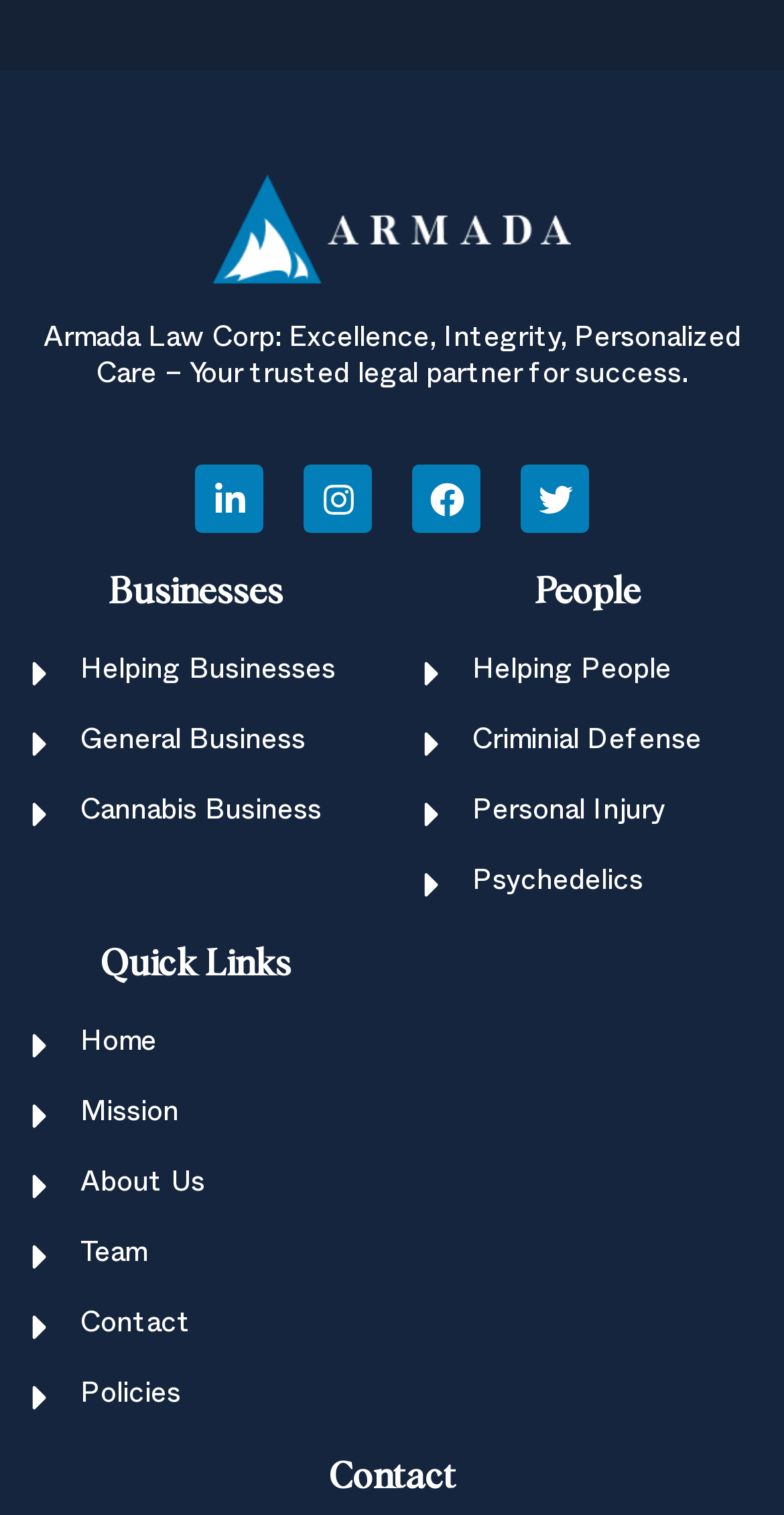What is the last link under the 'People' heading?
Based on the visual details in the image, please answer the question thoroughly.

I looked at the links under the 'People' heading, which are 'Helping People', 'Criminial Defense', 'Personal Injury', and 'Psychedelics'. The last link in this list is 'Psychedelics'.